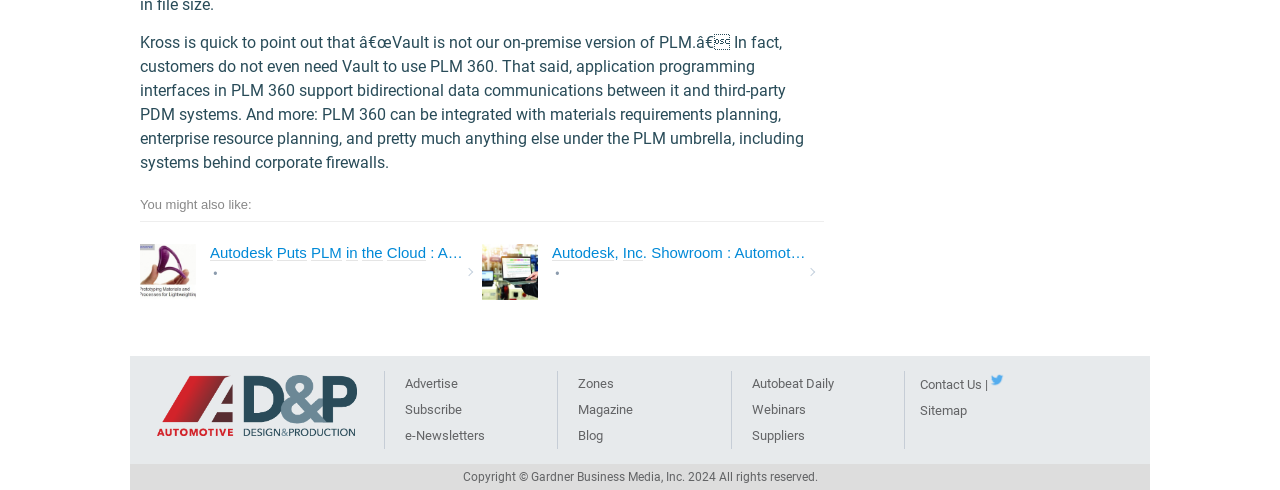From the details in the image, provide a thorough response to the question: What is the purpose of PLM 360?

According to the main article, PLM 360 supports bidirectional data communications between it and third-party PDM systems, and can be integrated with materials requirements planning, enterprise resource planning, and other systems.